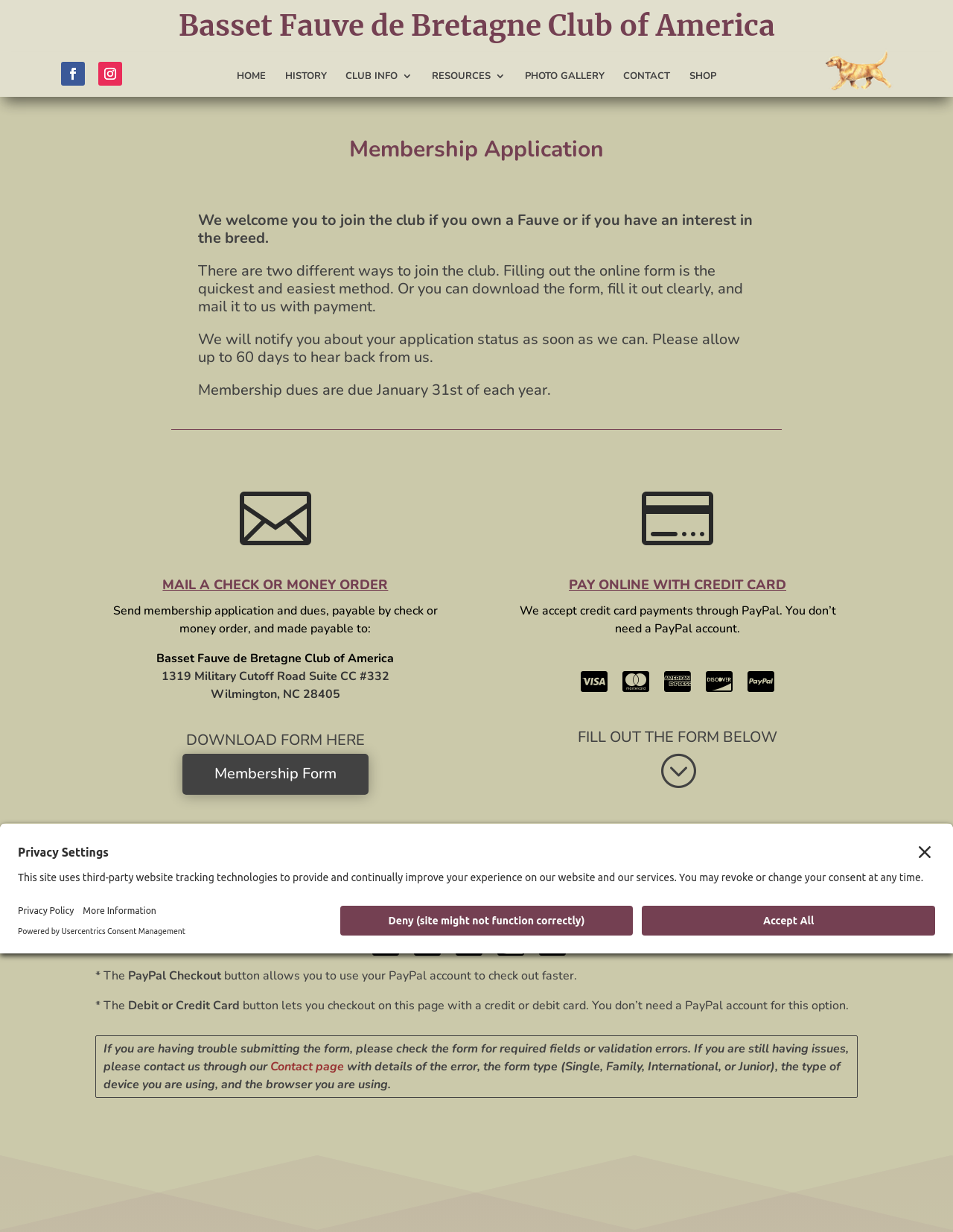Please determine the bounding box coordinates for the UI element described as: "Membership Form".

[0.191, 0.612, 0.387, 0.645]